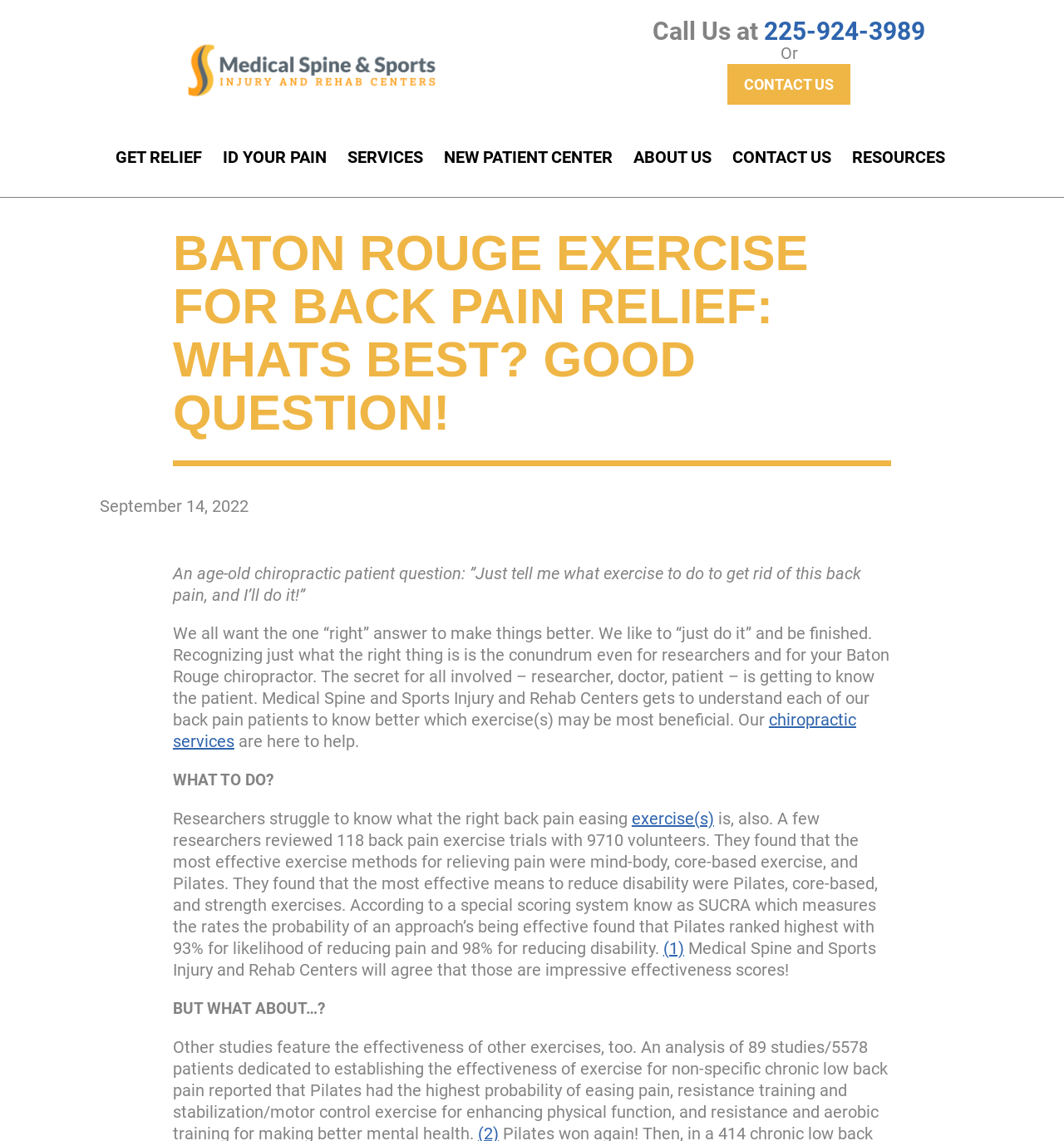Provide the bounding box coordinates of the area you need to click to execute the following instruction: "Call 225-924-3989".

[0.718, 0.015, 0.87, 0.04]